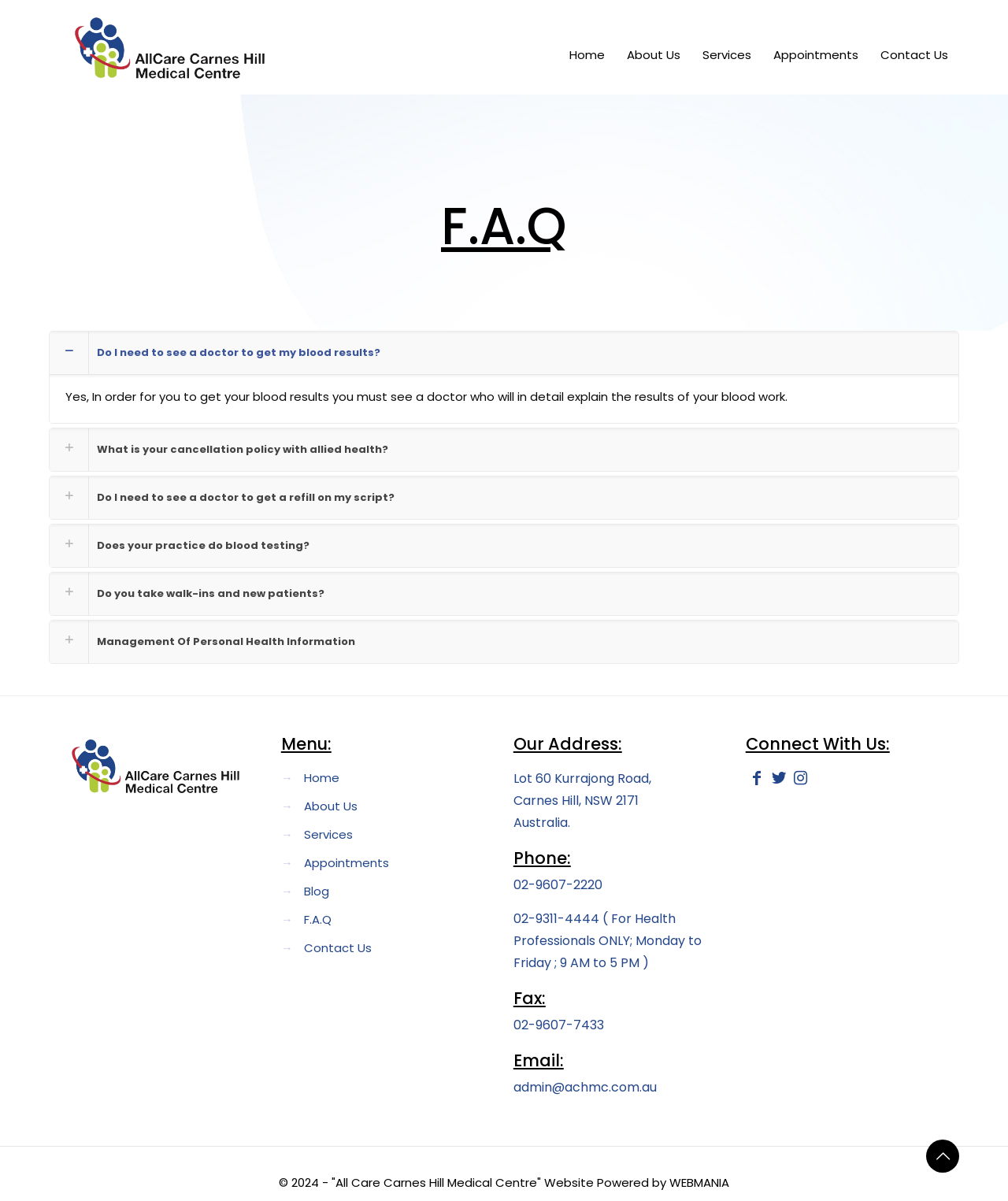What is the phone number of the medical centre?
Look at the image and respond with a one-word or short phrase answer.

02-9607-2220